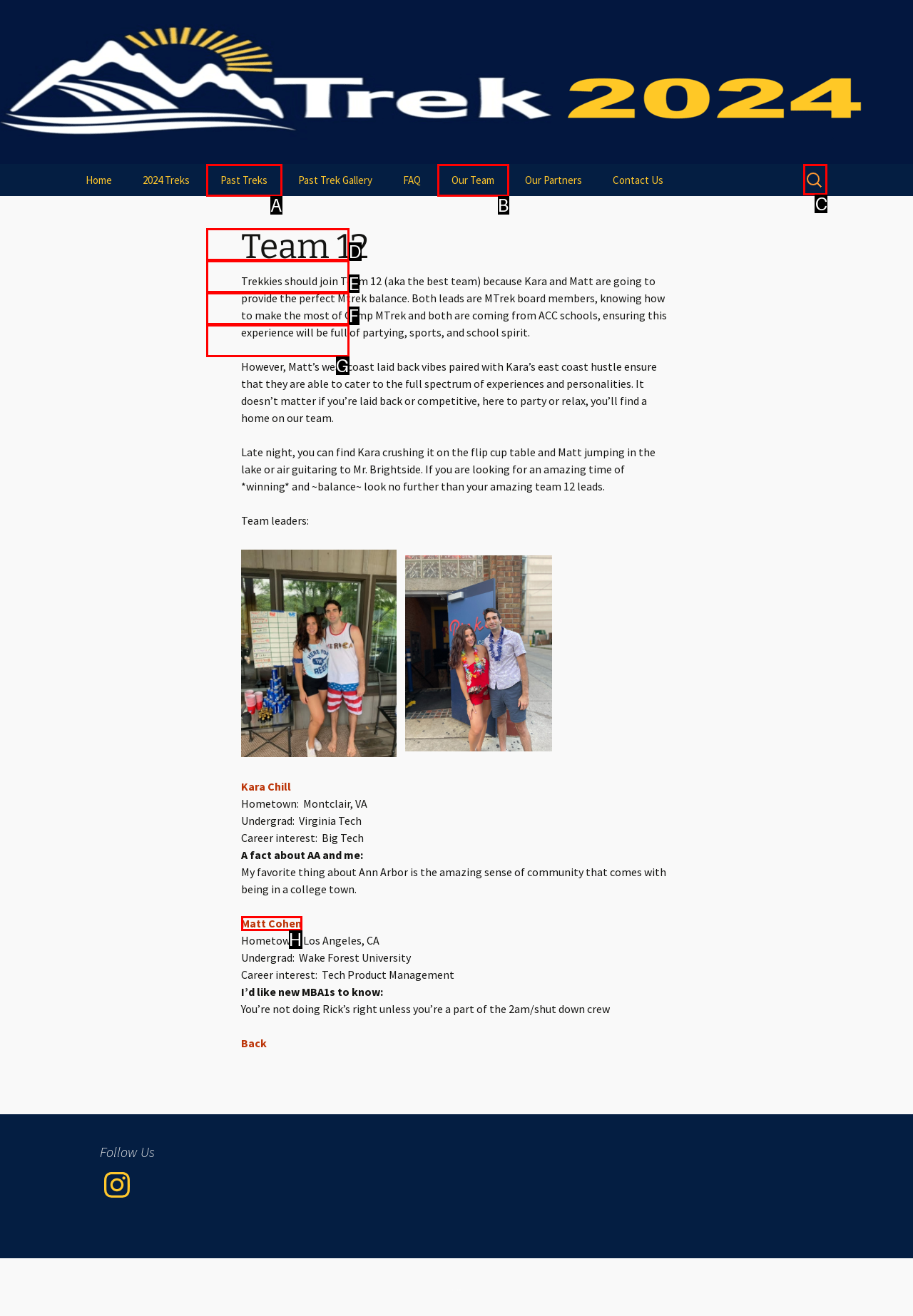Select the letter associated with the UI element you need to click to perform the following action: Search for something
Reply with the correct letter from the options provided.

C